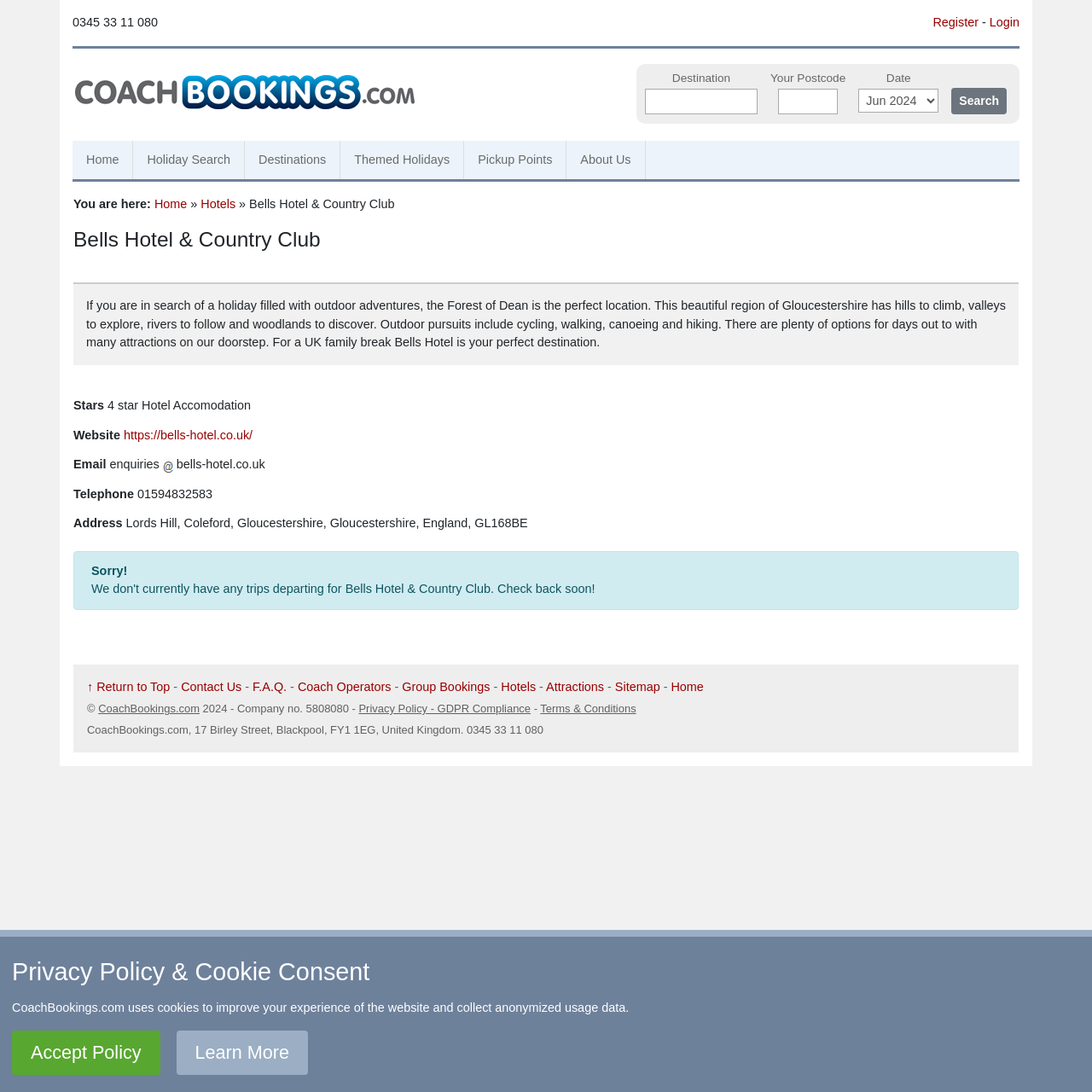Use a single word or phrase to answer the question: What is the name of the hotel featured on this webpage?

Bells Hotel & Country Club